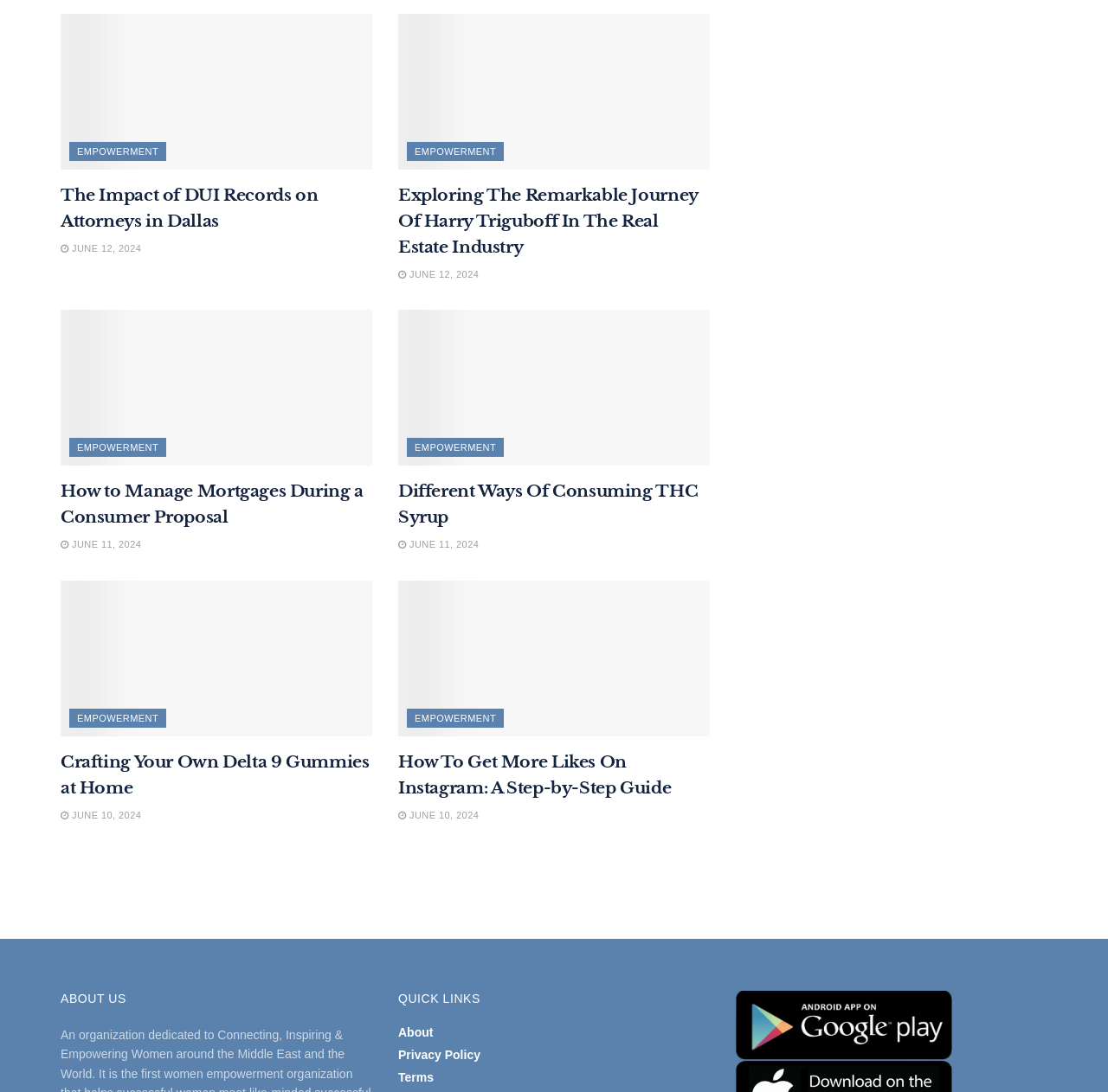What is the topic of the first article?
Answer the question with a thorough and detailed explanation.

The first article is identified by its heading 'The Impact of DUI Records on Attorneys in Dallas' and its corresponding link and image elements. The topic of this article is about the impact of DUI records on attorneys in Dallas.